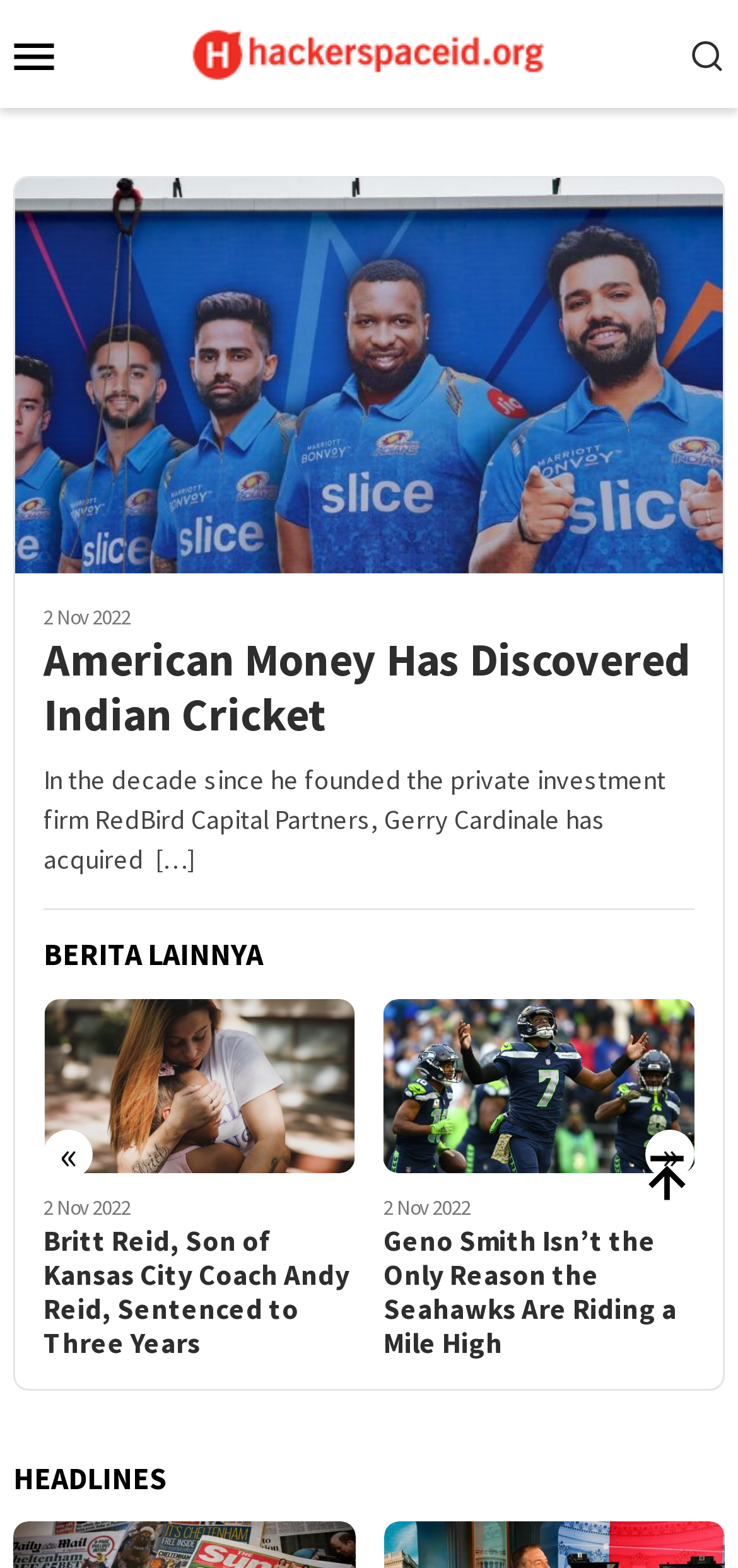Please give a one-word or short phrase response to the following question: 
How many navigation buttons are there in the 'BERITA LAINNYA' section?

2